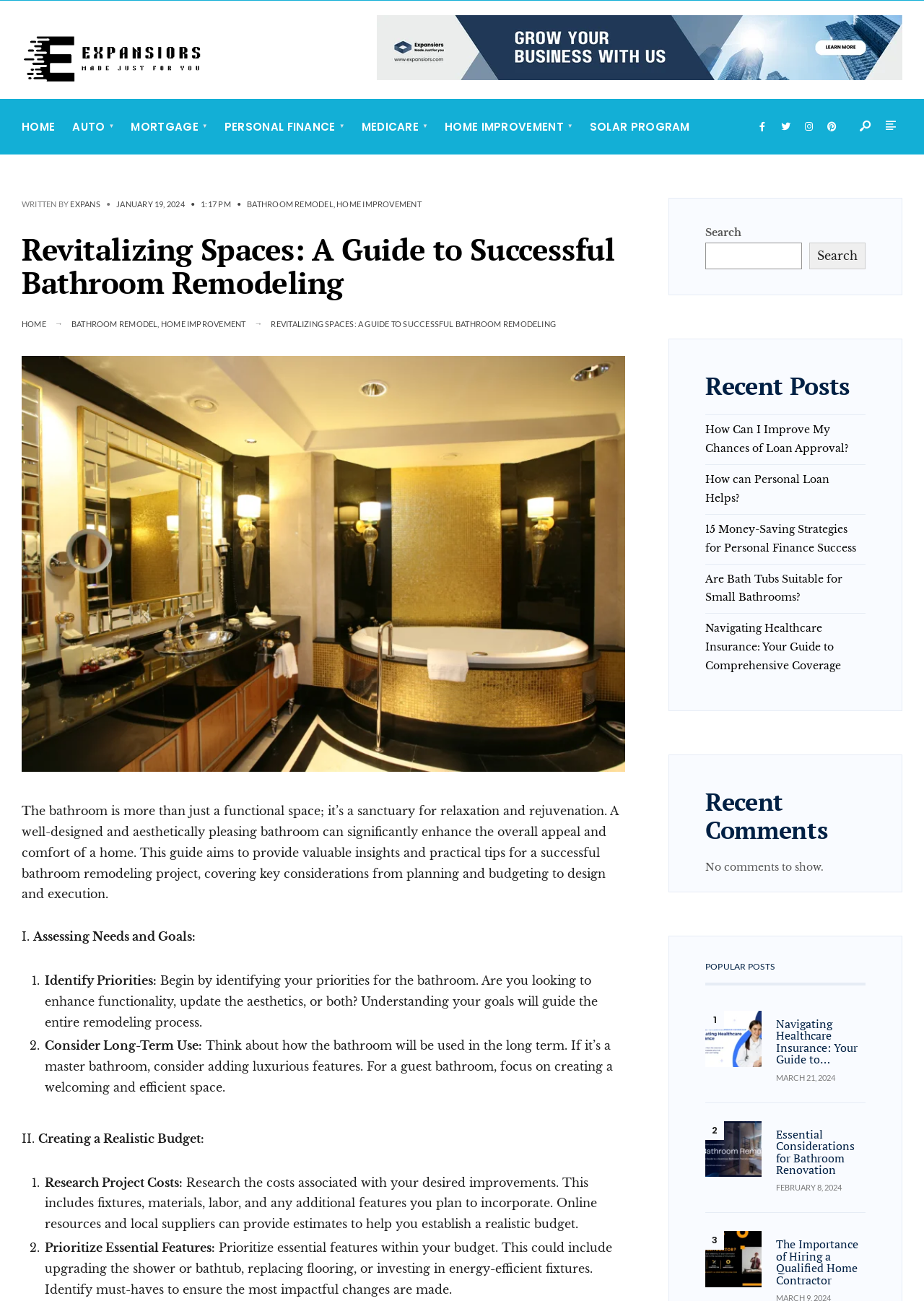Look at the image and answer the question in detail:
What is the date of the article 'Revitalizing Spaces: A Guide to Successful Bathroom Remodeling'?

The date of the article is mentioned below the author's name, which is 'JANUARY 19, 2024'.